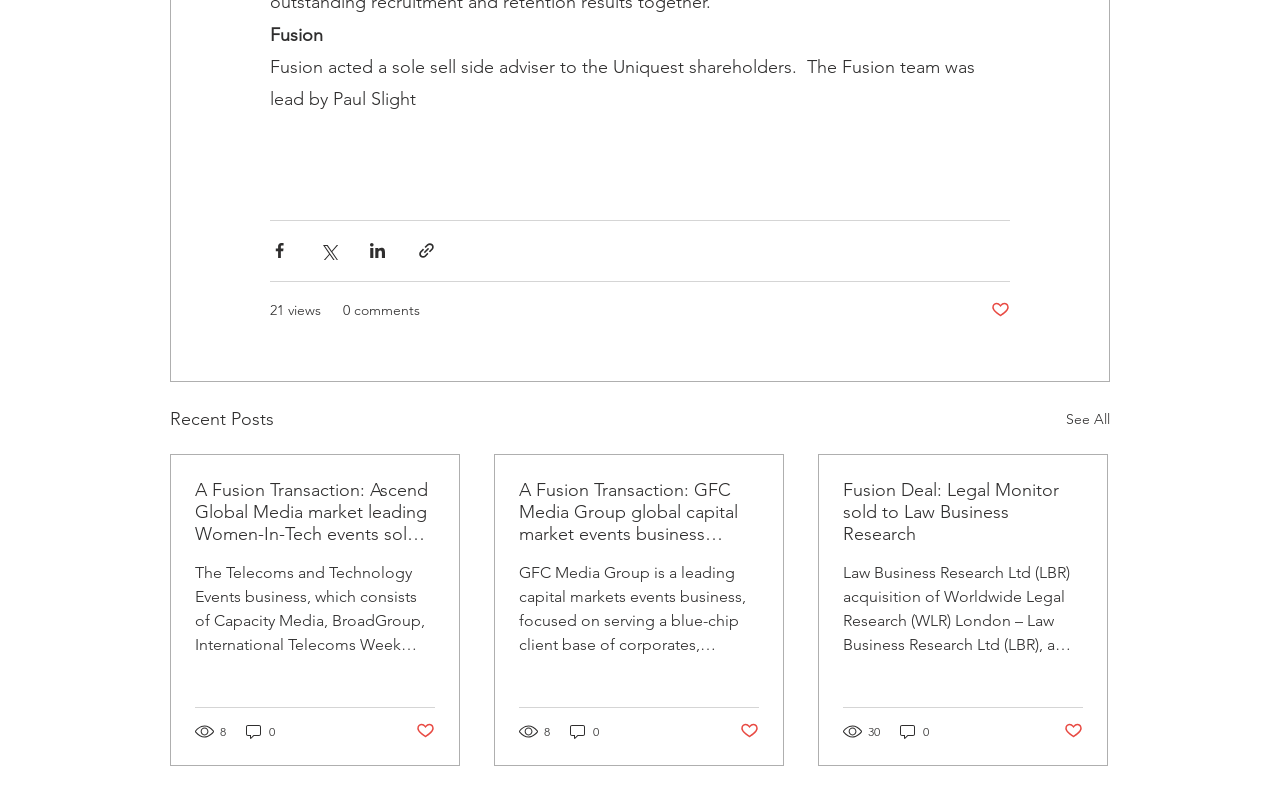Please determine the bounding box coordinates for the element that should be clicked to follow these instructions: "View the article about Legal Monitor".

[0.659, 0.602, 0.846, 0.685]